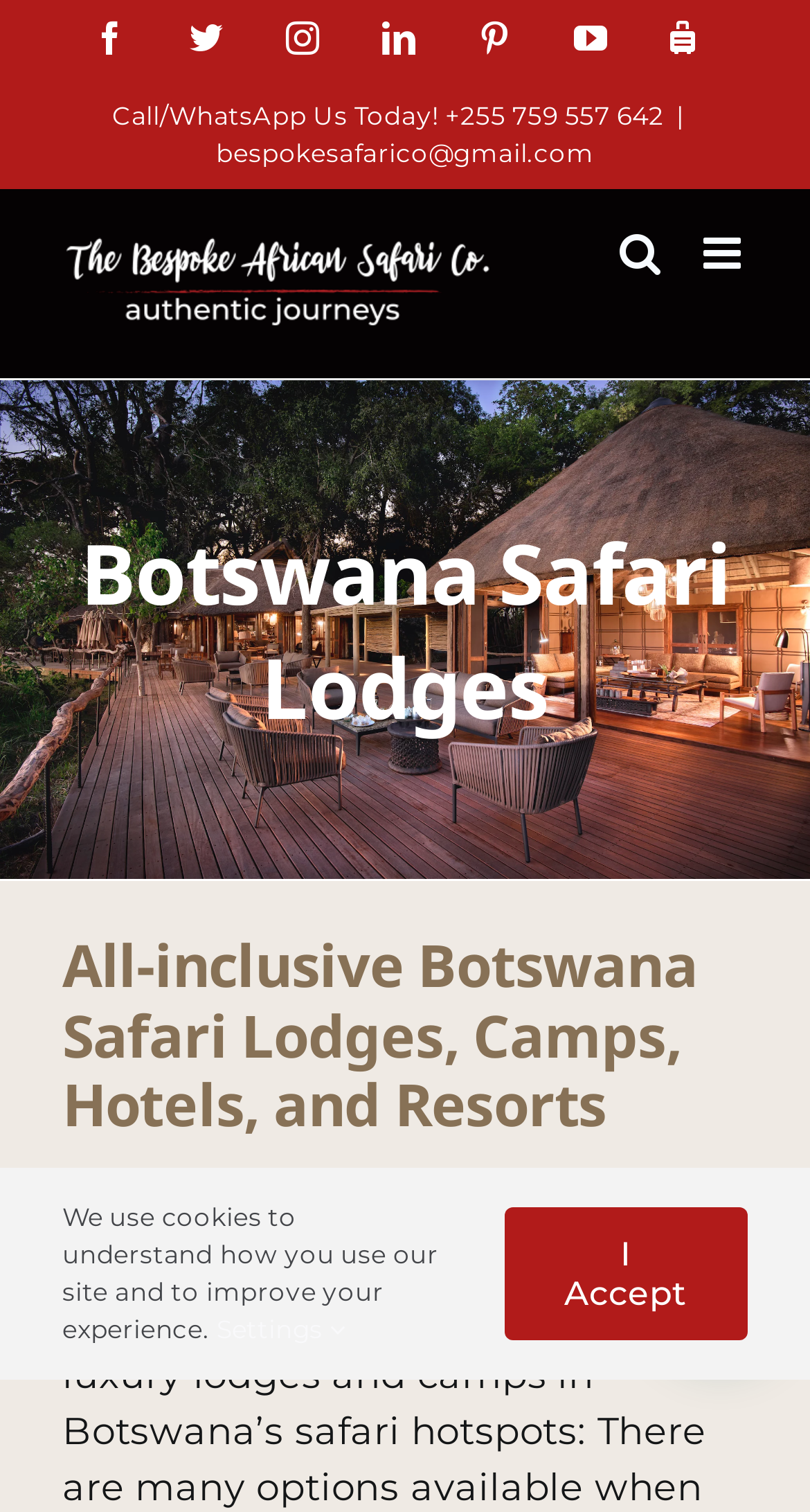Please locate the bounding box coordinates of the region I need to click to follow this instruction: "Contact us via email".

[0.267, 0.091, 0.733, 0.112]